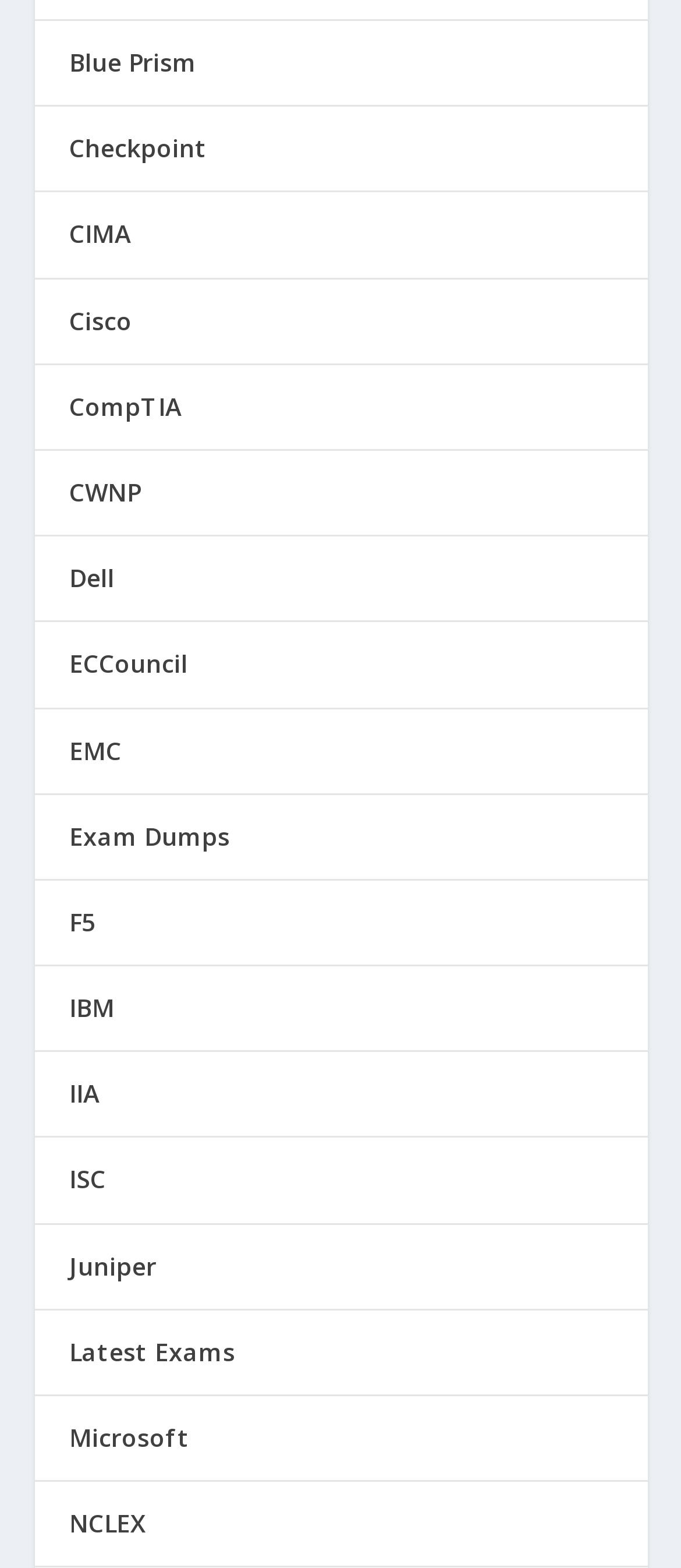Please identify the bounding box coordinates of the element that needs to be clicked to perform the following instruction: "Go to Microsoft".

[0.101, 0.906, 0.278, 0.927]